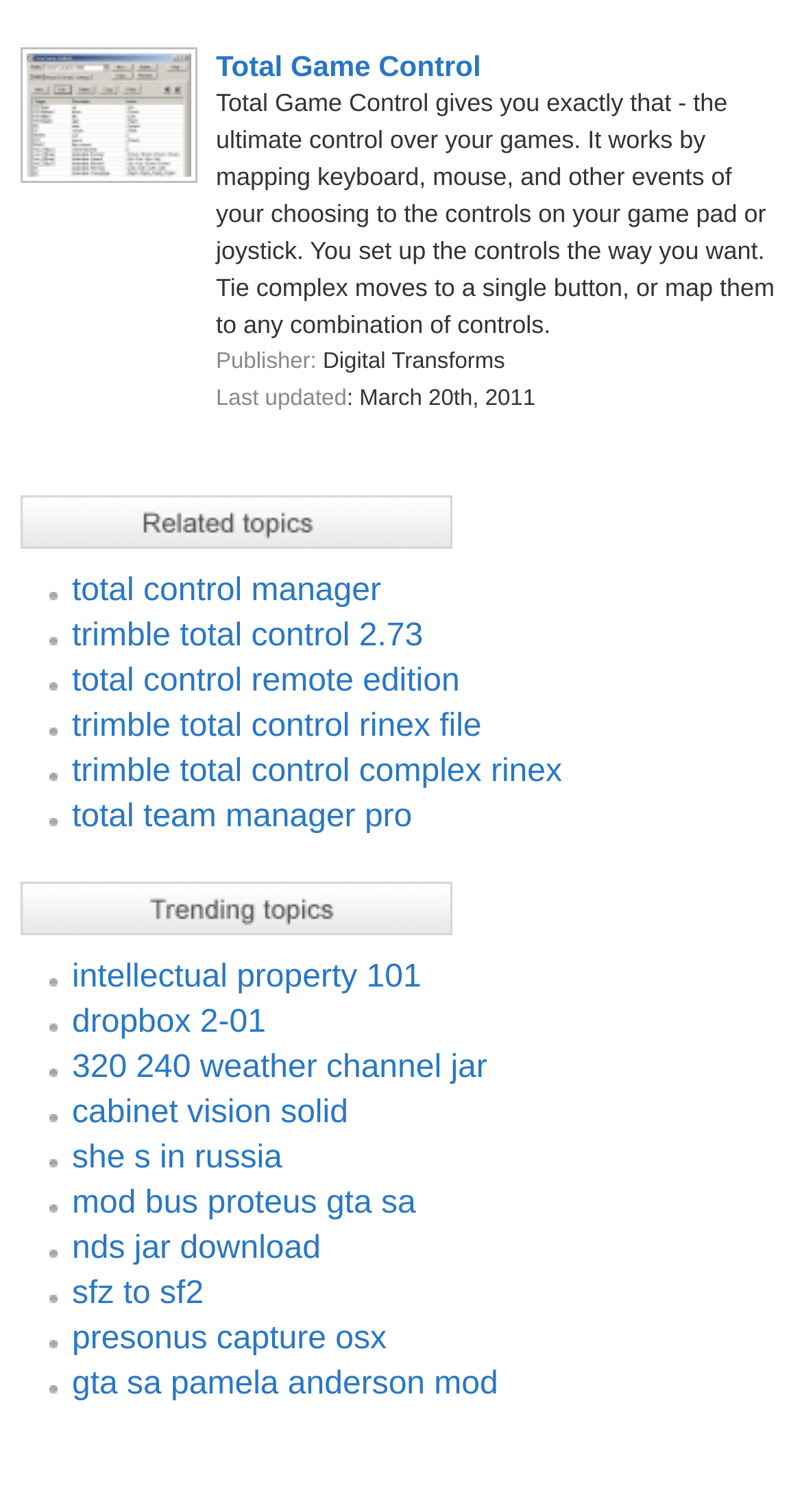Please locate the bounding box coordinates of the region I need to click to follow this instruction: "View the 'total control manager' topic".

[0.09, 0.379, 0.475, 0.402]